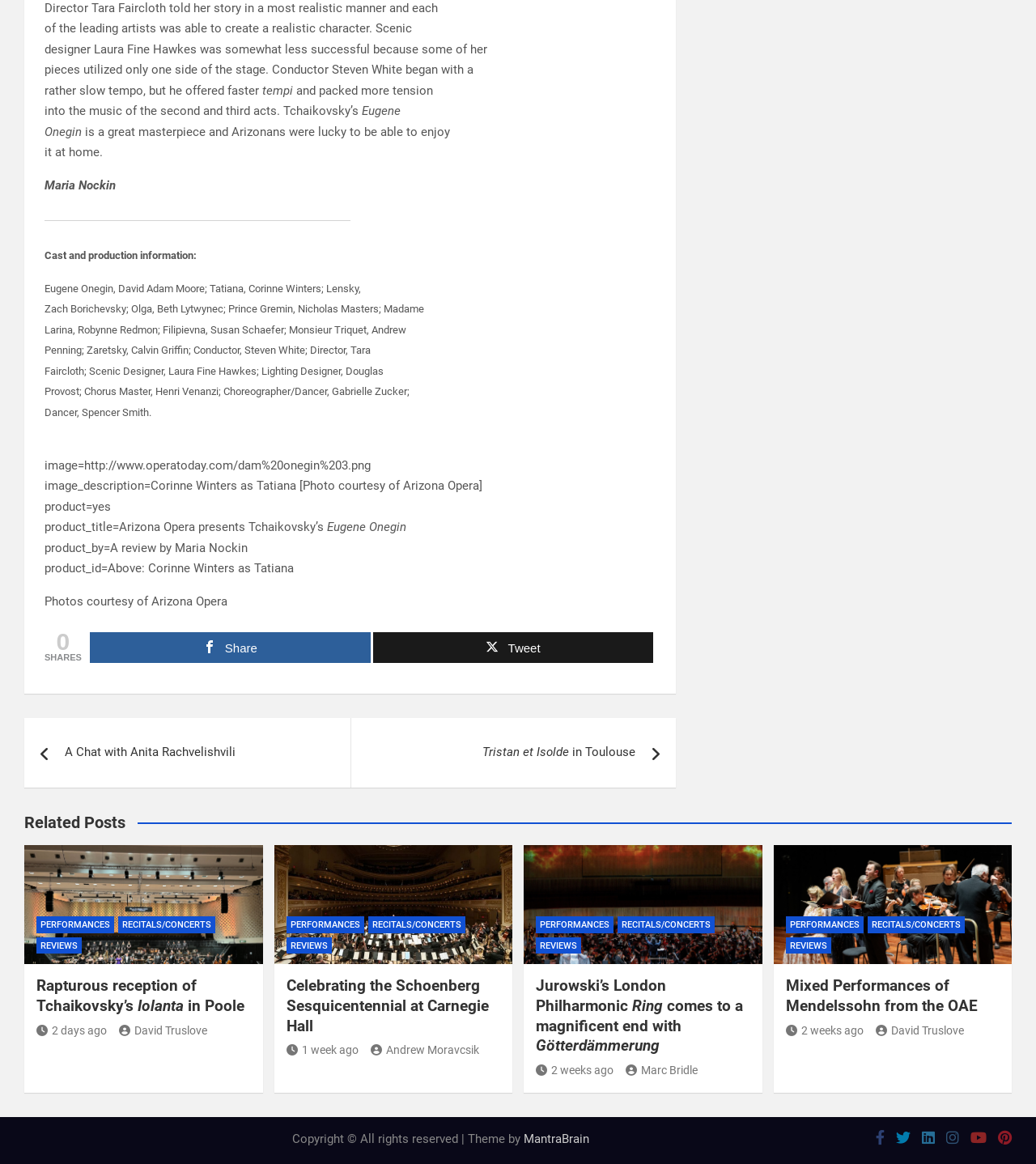Find the UI element described as: "Performances" and predict its bounding box coordinates. Ensure the coordinates are four float numbers between 0 and 1, [left, top, right, bottom].

[0.517, 0.787, 0.592, 0.801]